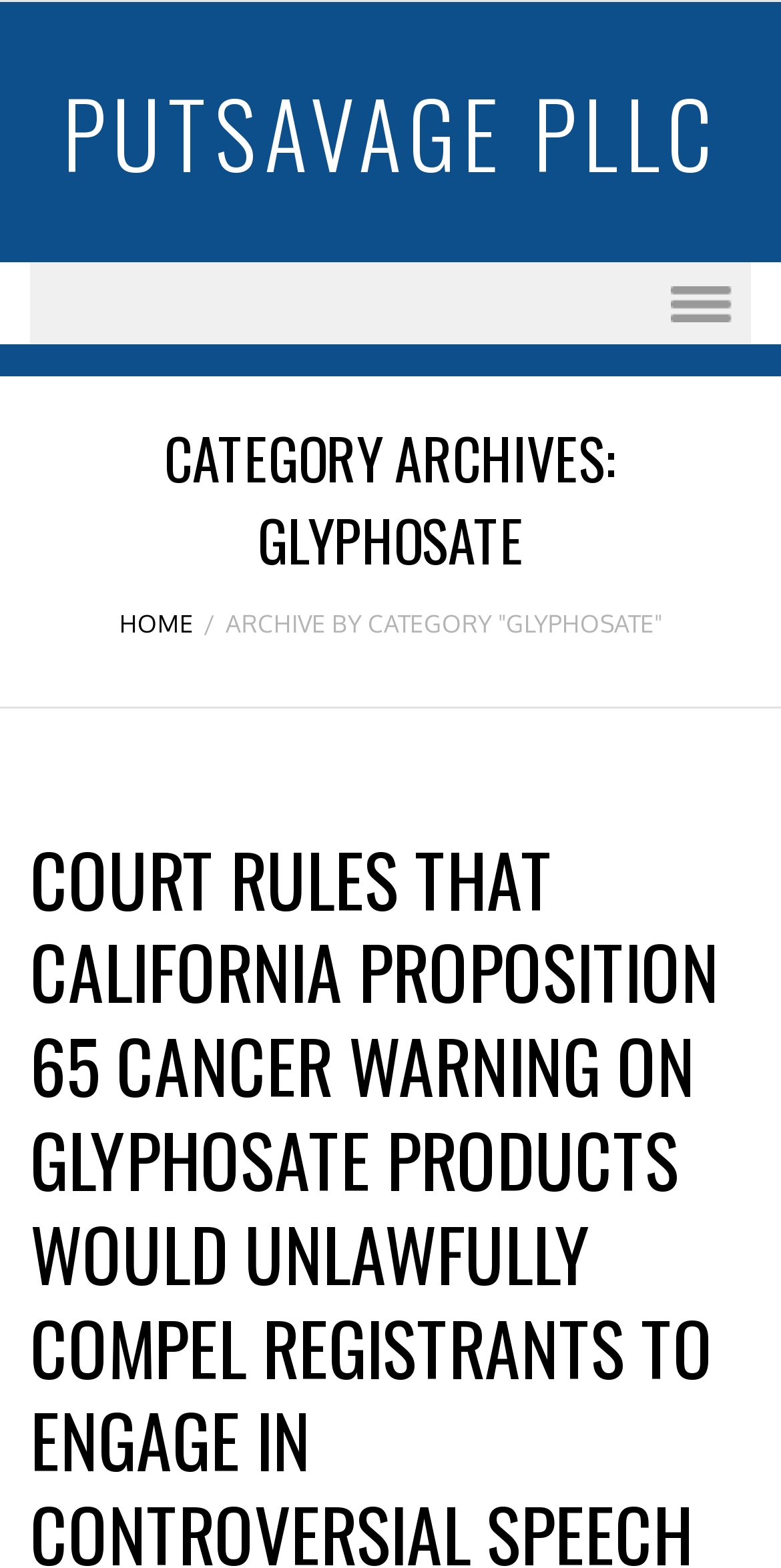What is the separator between 'HOME' and 'ARCHIVE BY CATEGORY "GLYPHOSATE"'?
Please describe in detail the information shown in the image to answer the question.

By examining the StaticText elements, I can see that there is a '/' separator between the 'HOME' link and the 'ARCHIVE BY CATEGORY "GLYPHOSATE"' text.